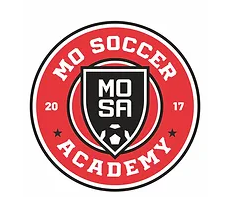Describe every aspect of the image in detail.

The image features the logo of the MO Soccer Academy, prominently displayed within a circular design. The logo showcases the initials "MOSA" in bold, black letters set against a contrasting white background. Surrounding the initials is a red circular border, which enhances visibility and adds vibrant color. The year "2017" is included at the bottom, signifying the founding year of the academy. The phrase "SOCCER ACADEMY" is elegantly positioned along the bottom curve of the circle, reinforcing the institution's focus on soccer training and development. The overall design exudes a sense of athletic professionalism and community spirit, making it instantly recognizable for members and supporters of the academy.